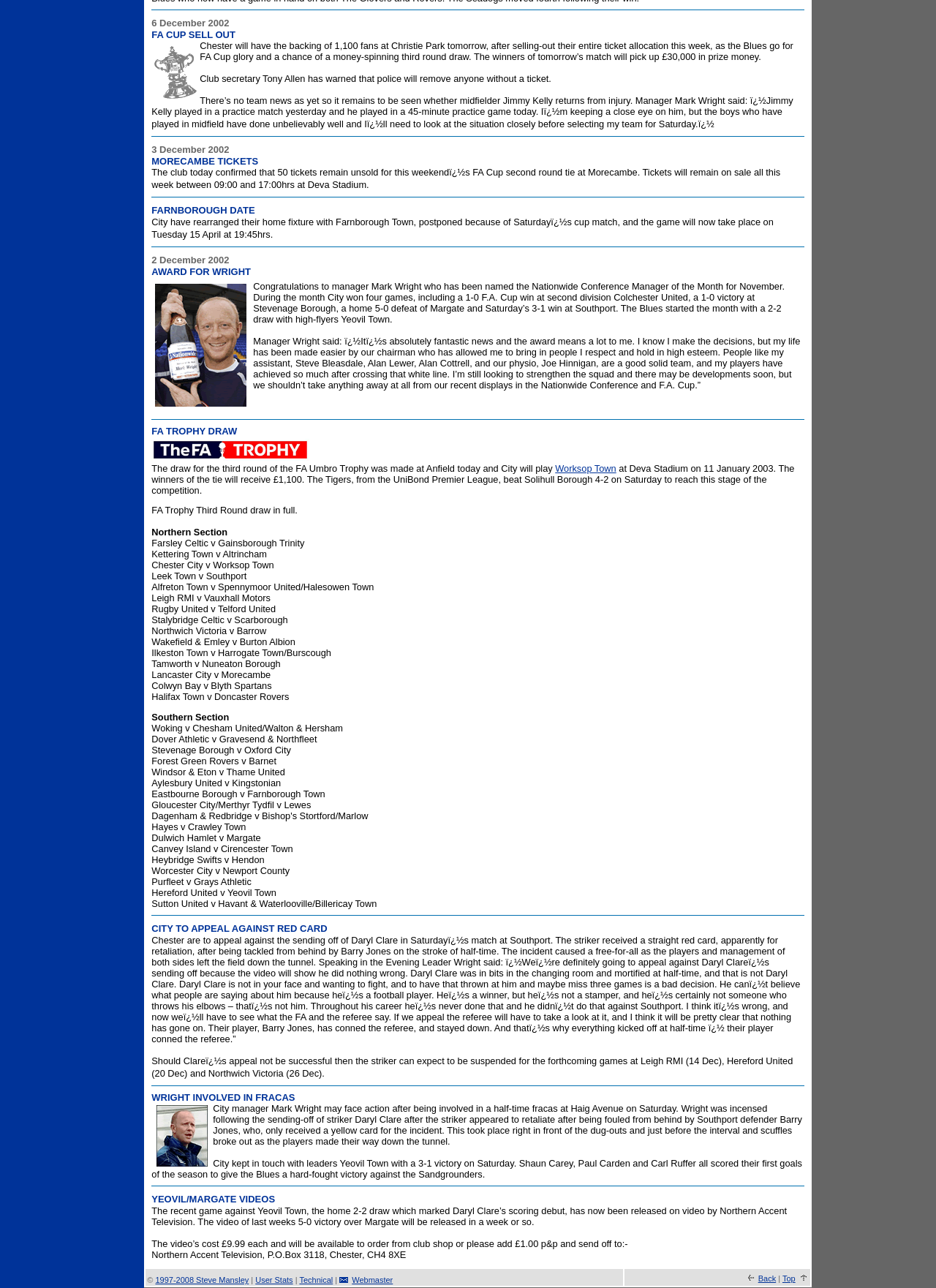Answer this question using a single word or a brief phrase:
Who is the manager of Chester City?

Mark Wright